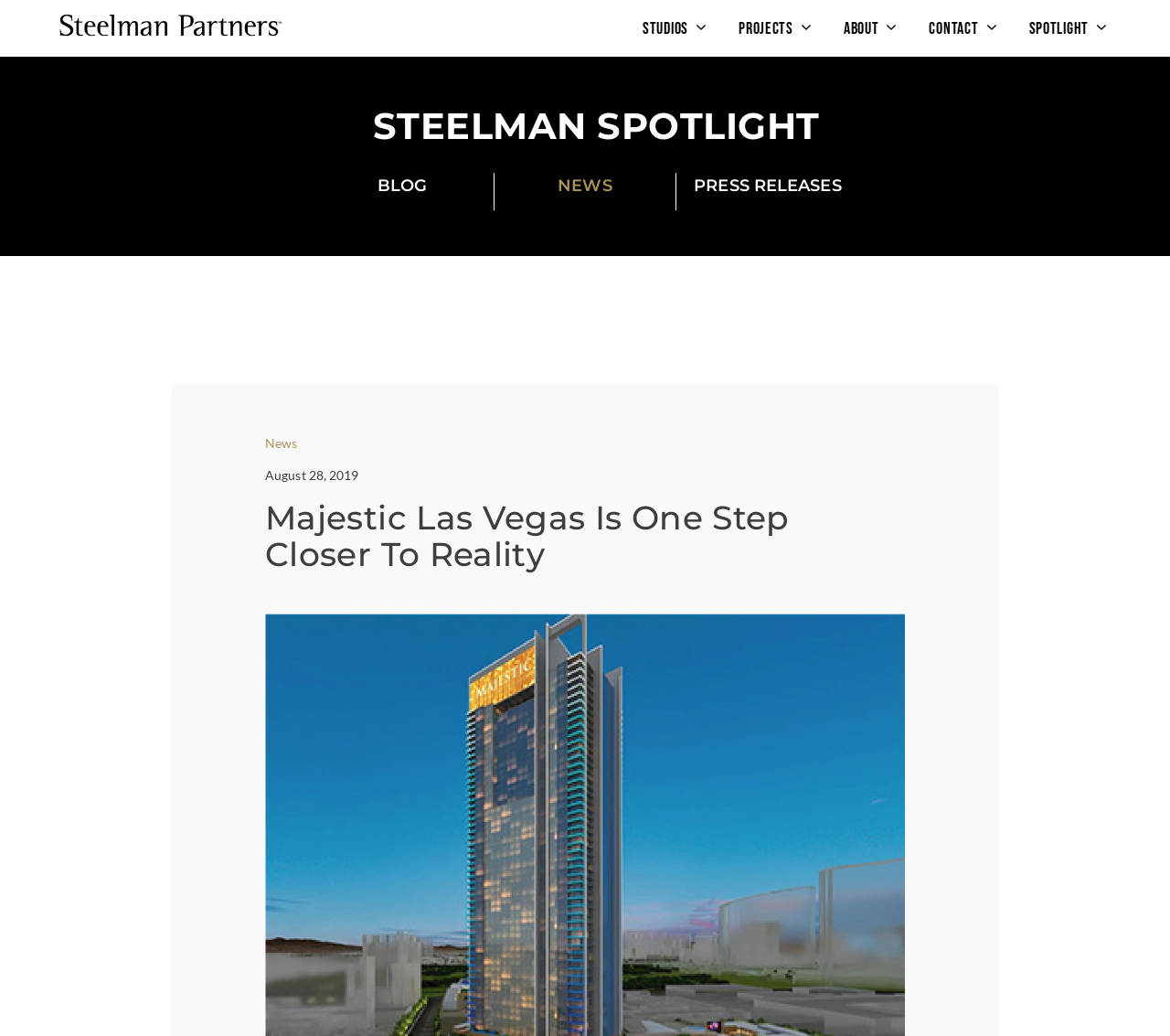Using details from the image, please answer the following question comprehensively:
What is the name of the company behind Majestic Las Vegas?

Based on the navigation menu, I found a link with the text 'Steelman Partners' which suggests that this company is behind the Majestic Las Vegas project.